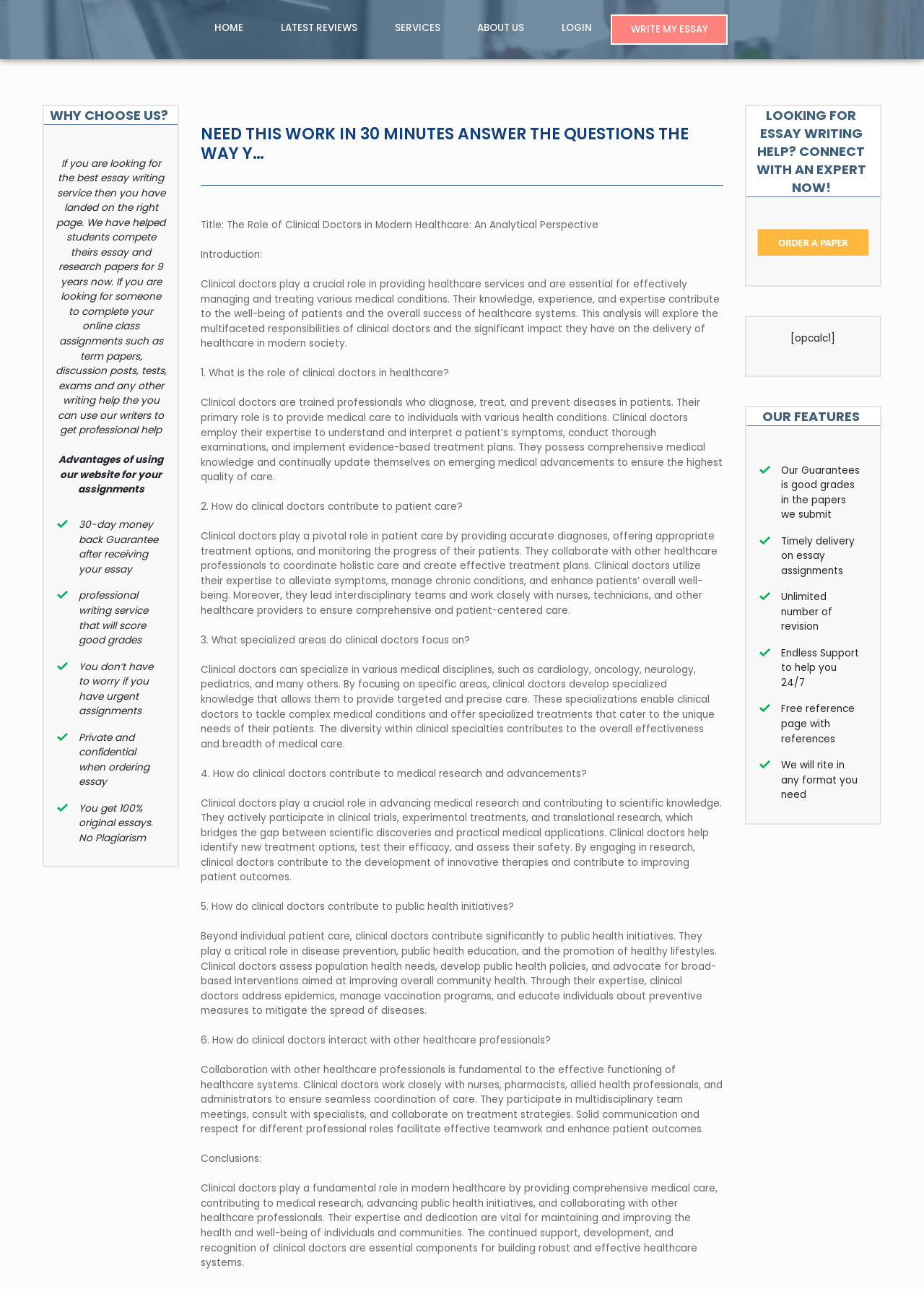What is the title of the essay example provided?
Please provide a single word or phrase based on the screenshot.

The Role of Clinical Doctors in Modern Healthcare